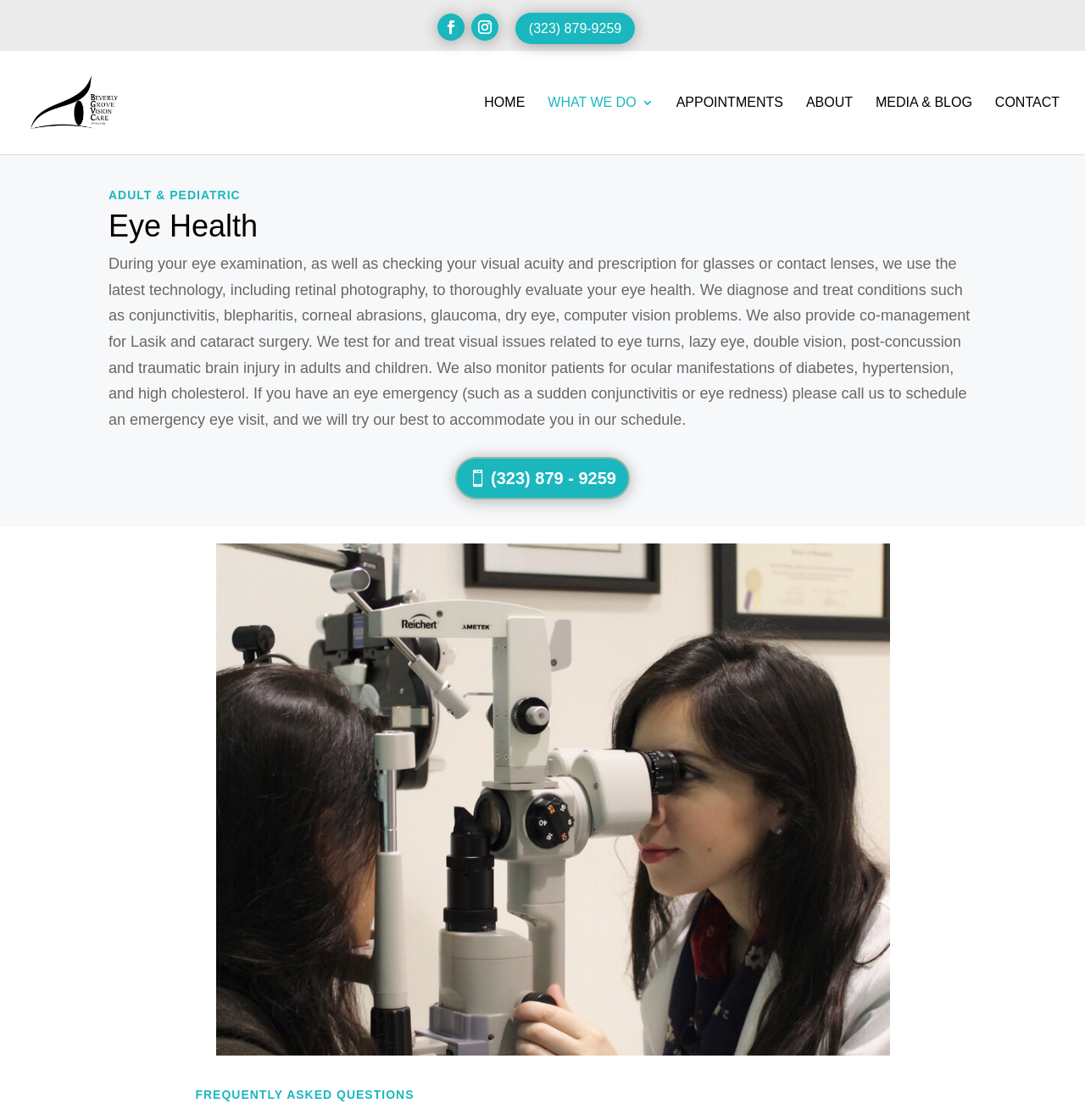Provide the bounding box coordinates for the specified HTML element described in this description: "Home". The coordinates should be four float numbers ranging from 0 to 1, in the format [left, top, right, bottom].

[0.446, 0.086, 0.484, 0.137]